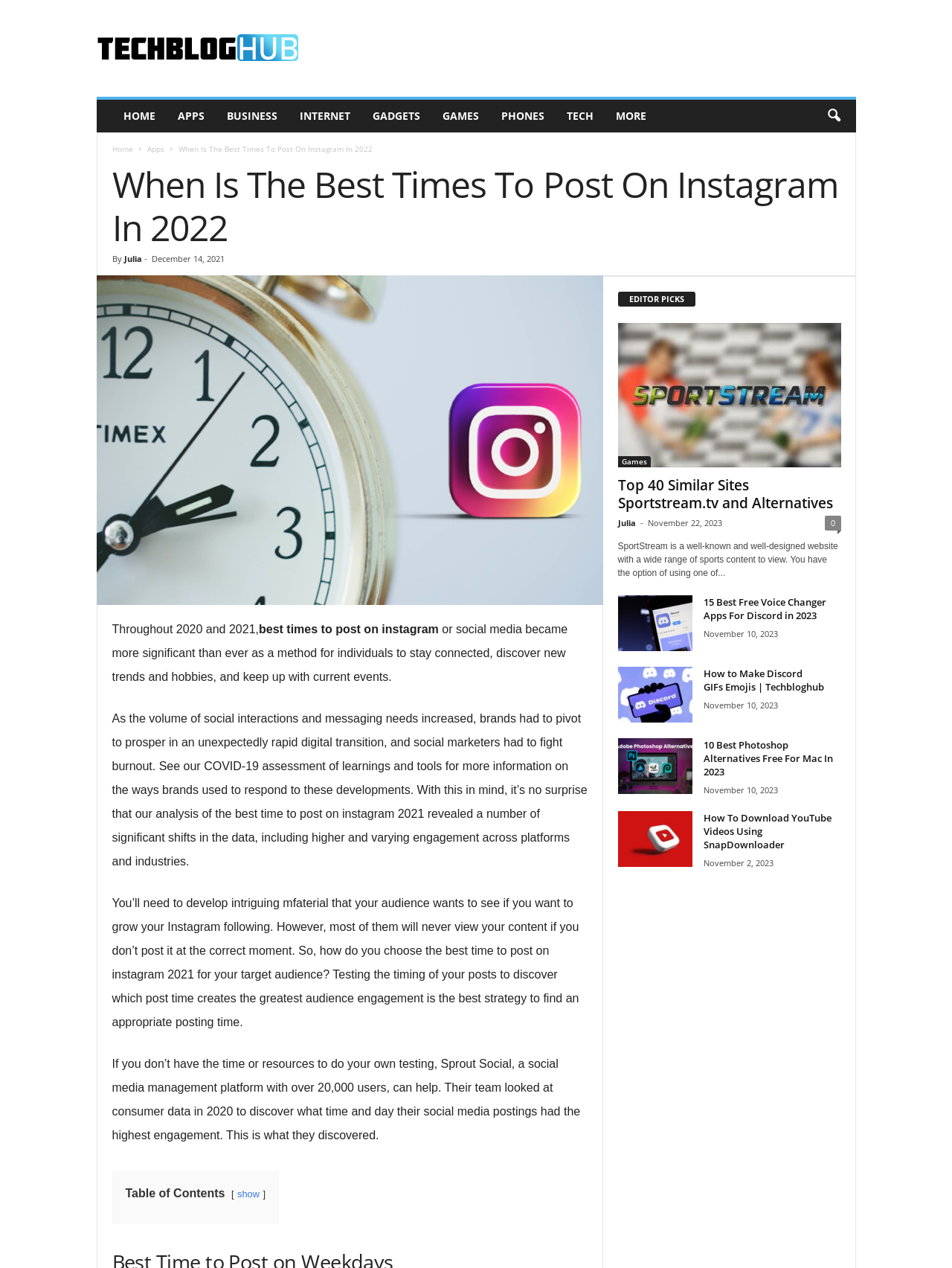What is the topic of the article '15 Best Free Voice Changer Apps For Discord in 2023'?
Answer the question using a single word or phrase, according to the image.

Voice Changer Apps